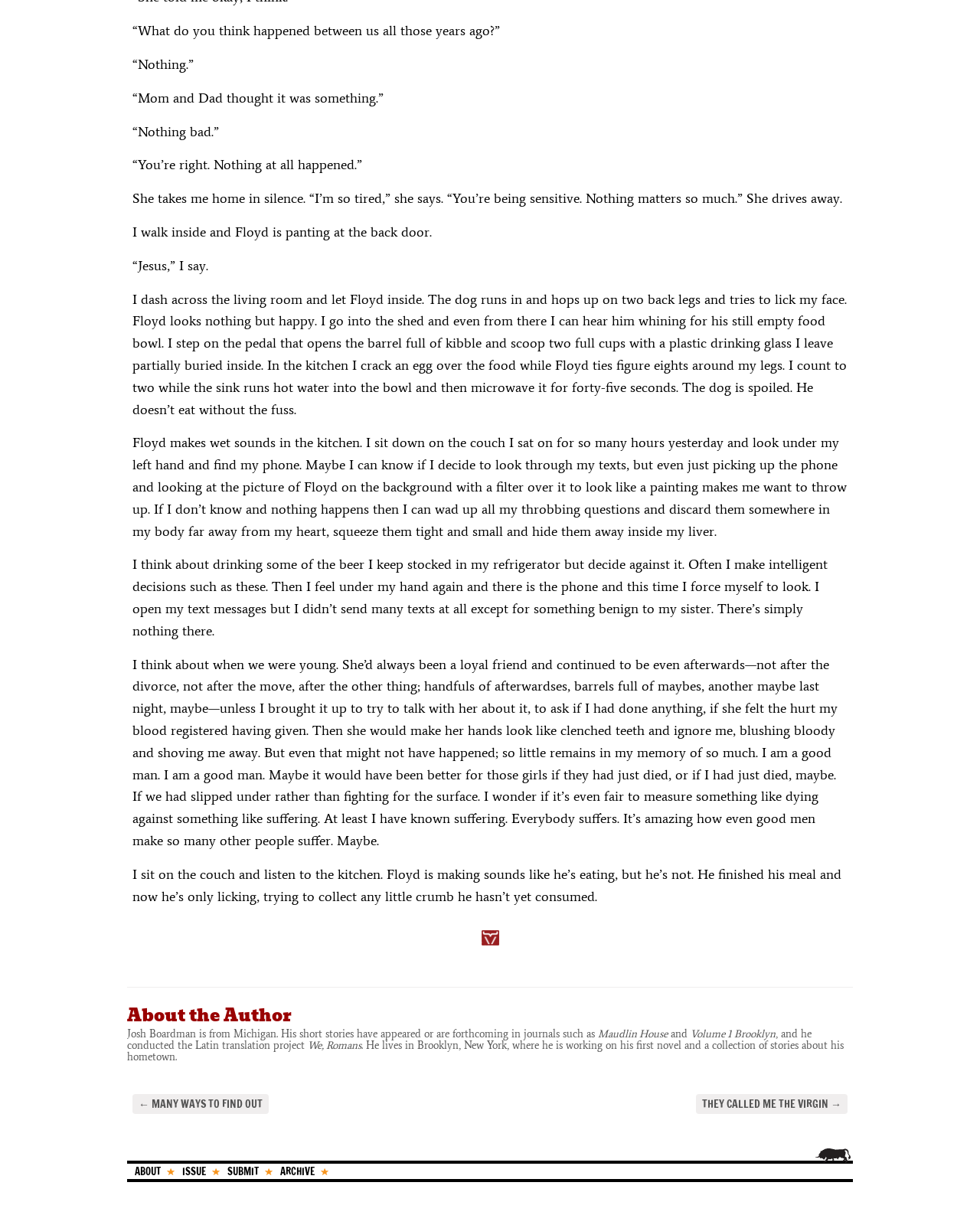What is the name of the publication where the author's short stories have appeared?
Examine the image closely and answer the question with as much detail as possible.

I looked at the text under the 'About the Author' section and found that the author's short stories have appeared in journals such as Maudlin House and Volume 1 Brooklyn.